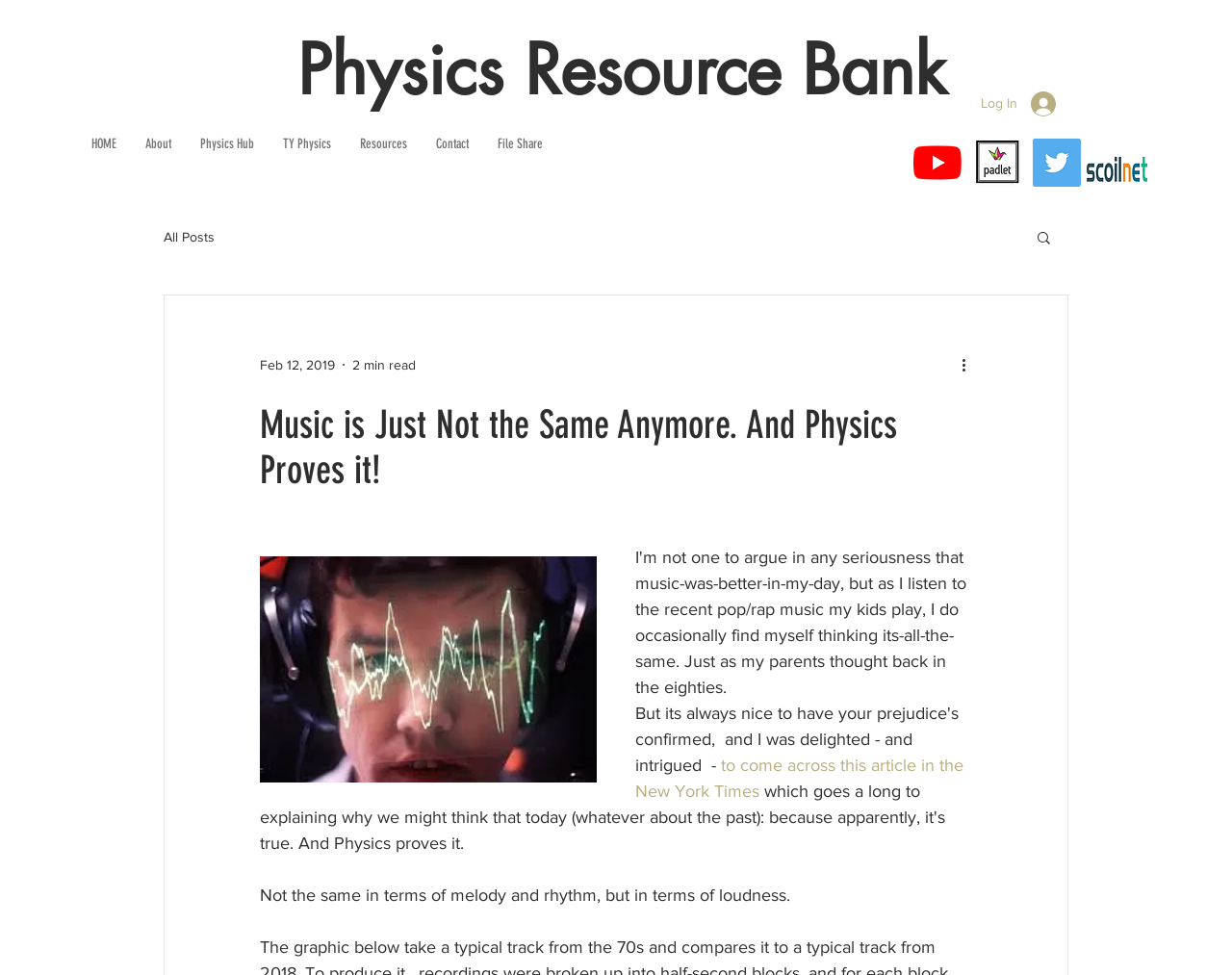Please provide the bounding box coordinates in the format (top-left x, top-left y, bottom-right x, bottom-right y). Remember, all values are floating point numbers between 0 and 1. What is the bounding box coordinate of the region described as: Log In

[0.785, 0.087, 0.868, 0.125]